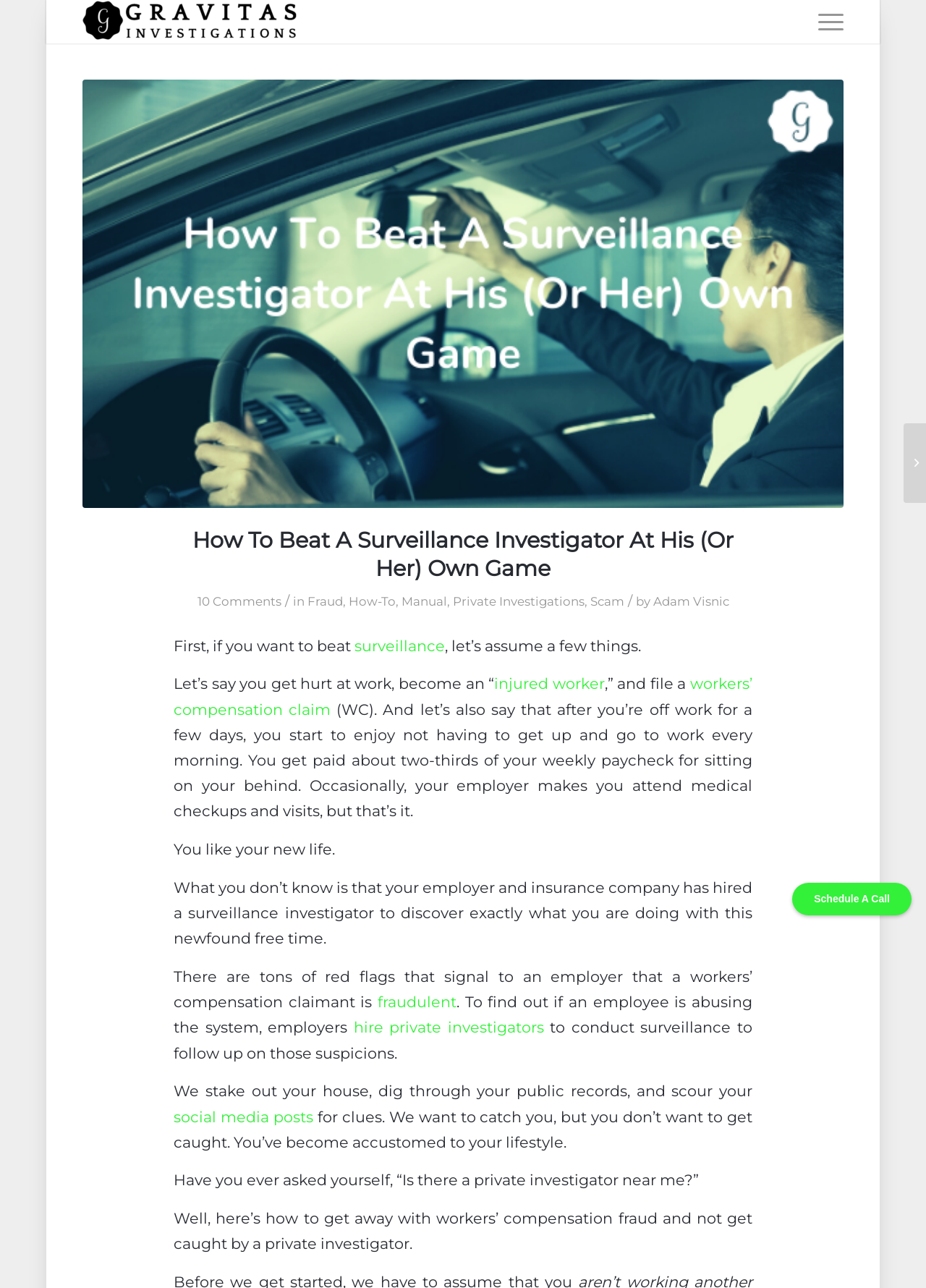Answer the following query concisely with a single word or phrase:
What is the purpose of medical checkups and visits?

To monitor injured workers